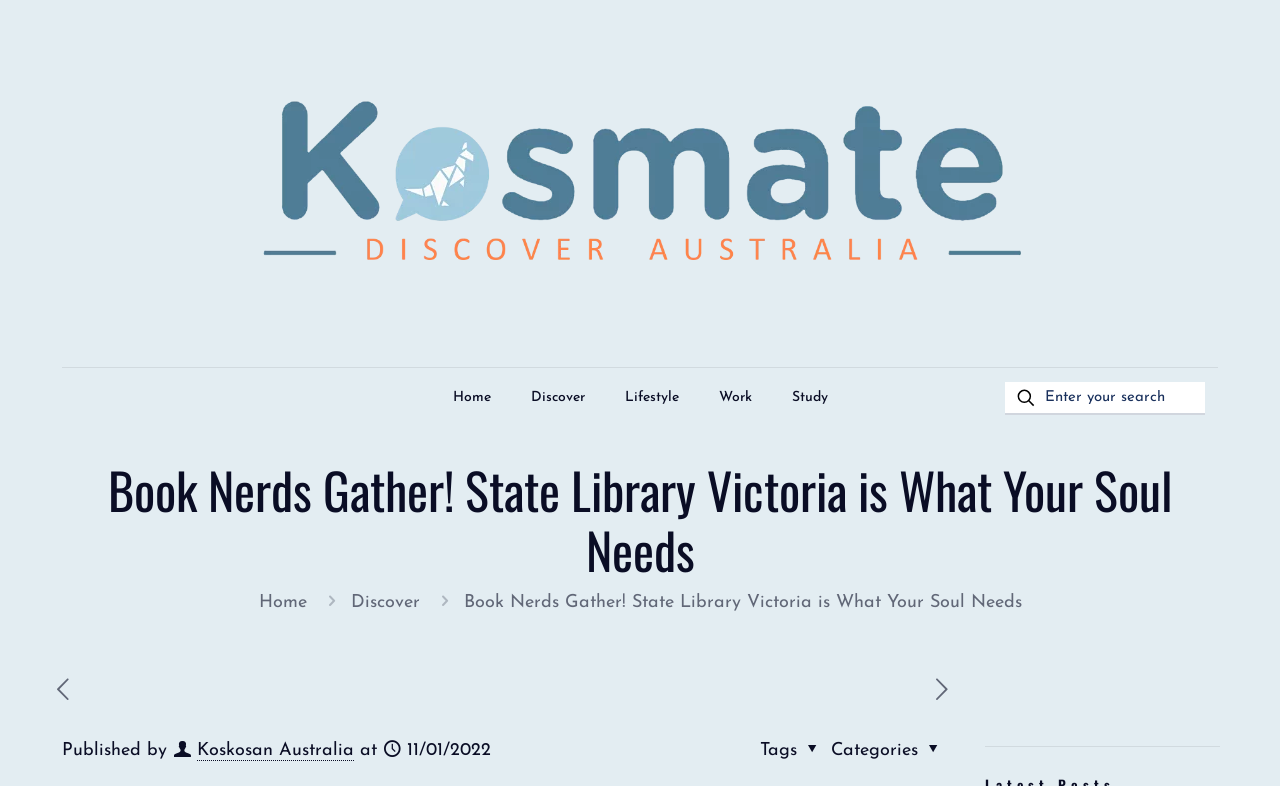Determine which piece of text is the heading of the webpage and provide it.

Book Nerds Gather! State Library Victoria is What Your Soul Needs